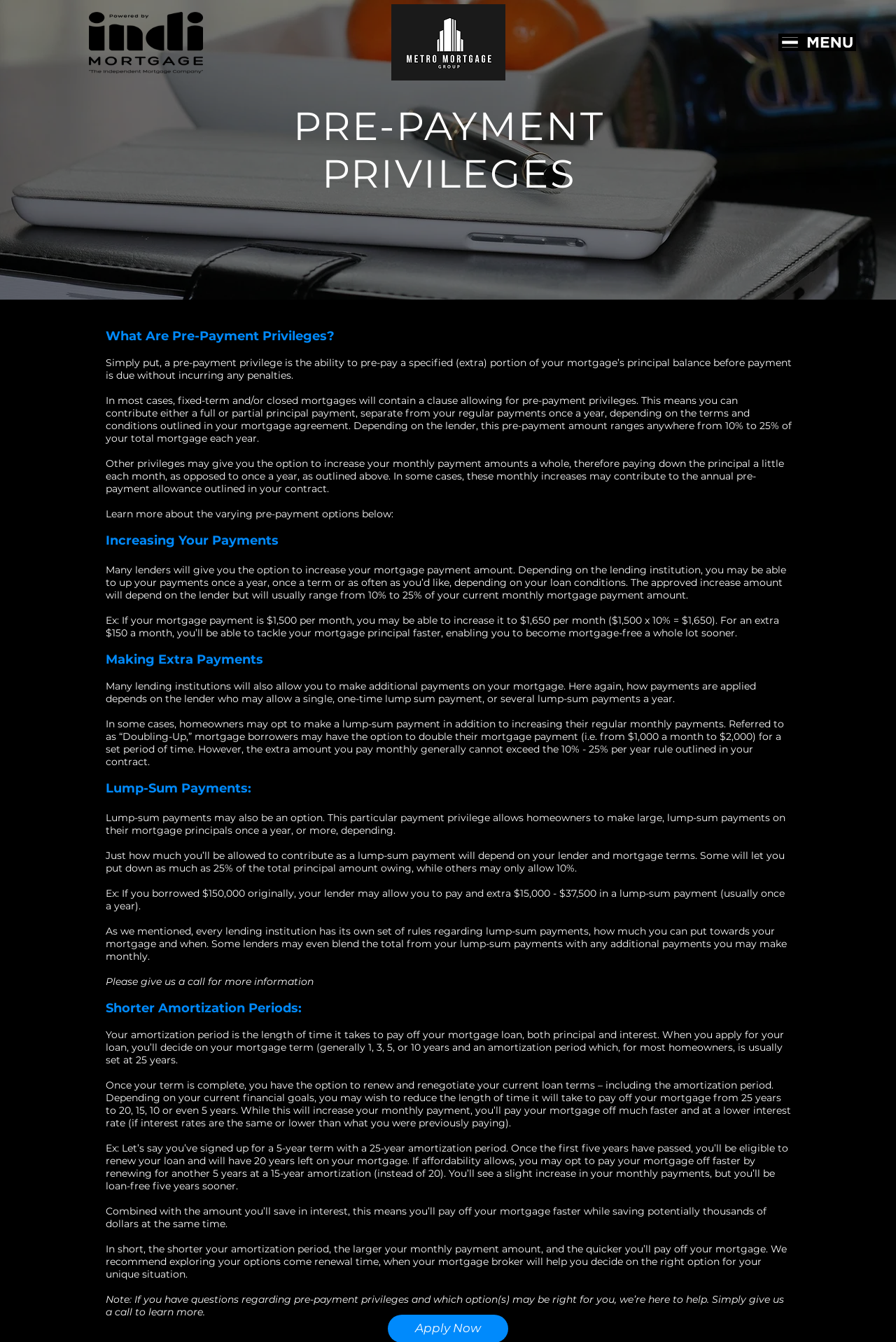What happens when you renew your mortgage loan?
Based on the screenshot, answer the question with a single word or phrase.

You can renegotiate loan terms